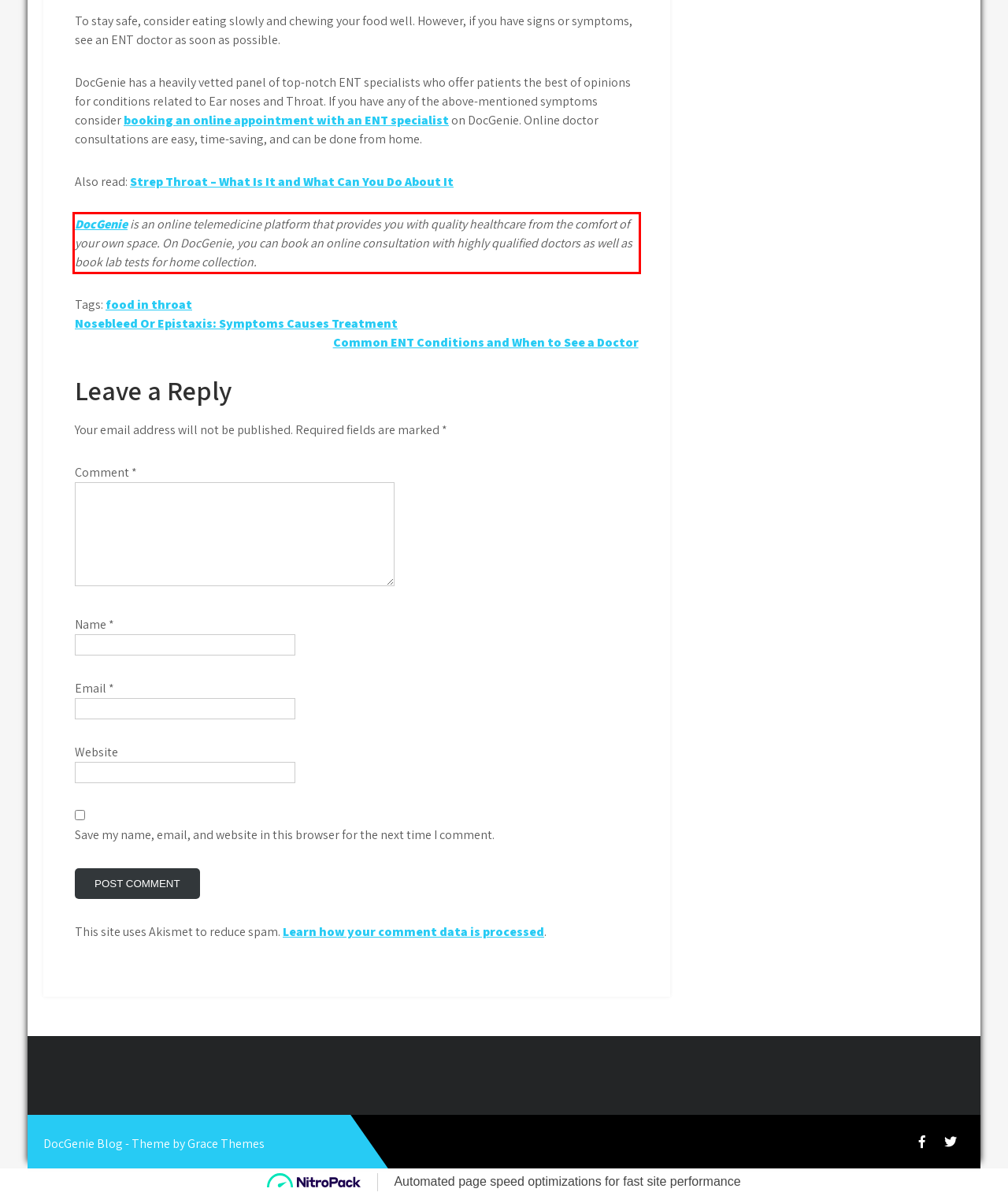You are provided with a screenshot of a webpage featuring a red rectangle bounding box. Extract the text content within this red bounding box using OCR.

DocGenie is an online telemedicine platform that provides you with quality healthcare from the comfort of your own space. On DocGenie, you can book an online consultation with highly qualified doctors as well as book lab tests for home collection.